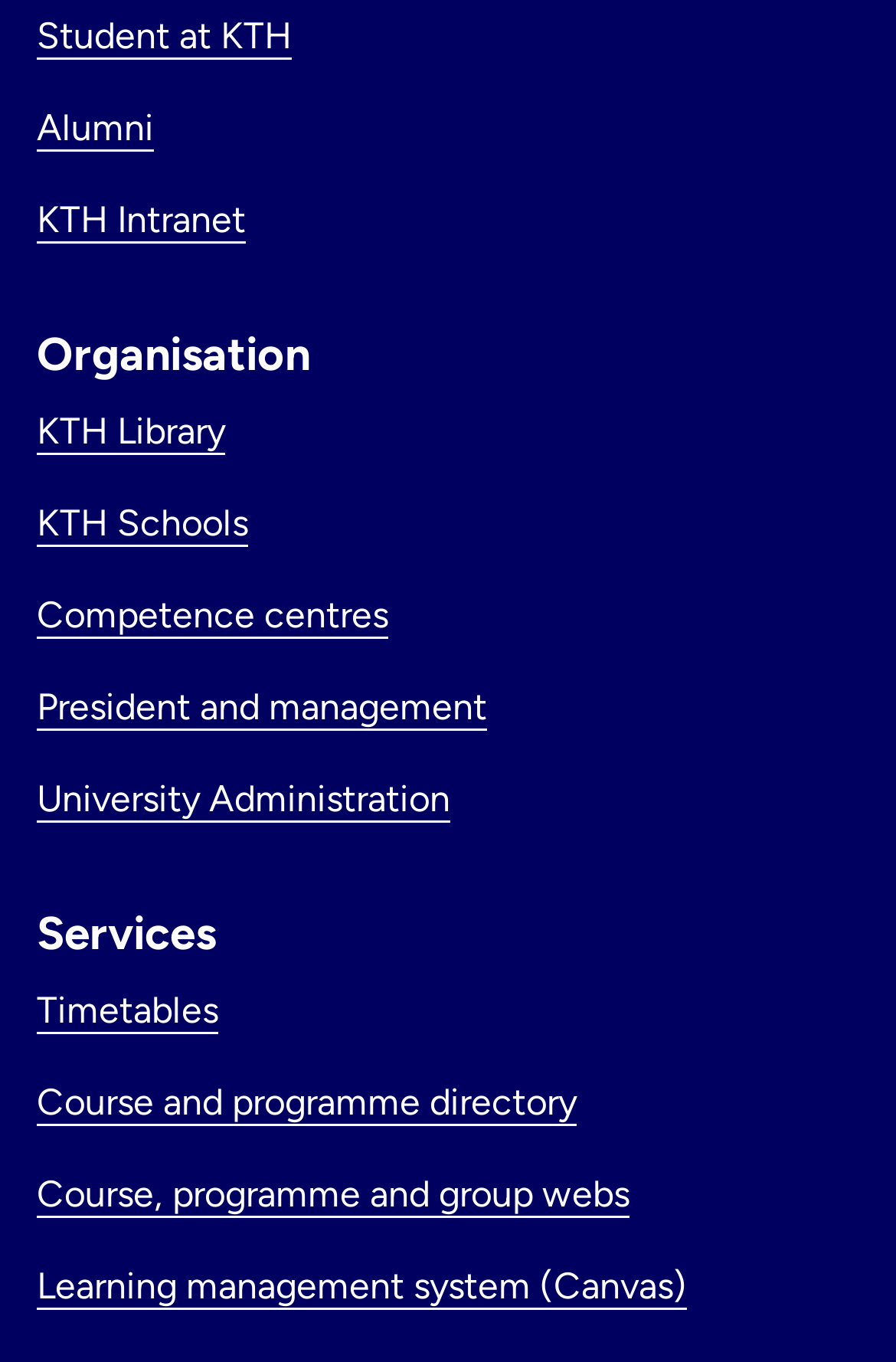How many headings are on the webpage? From the image, respond with a single word or brief phrase.

2